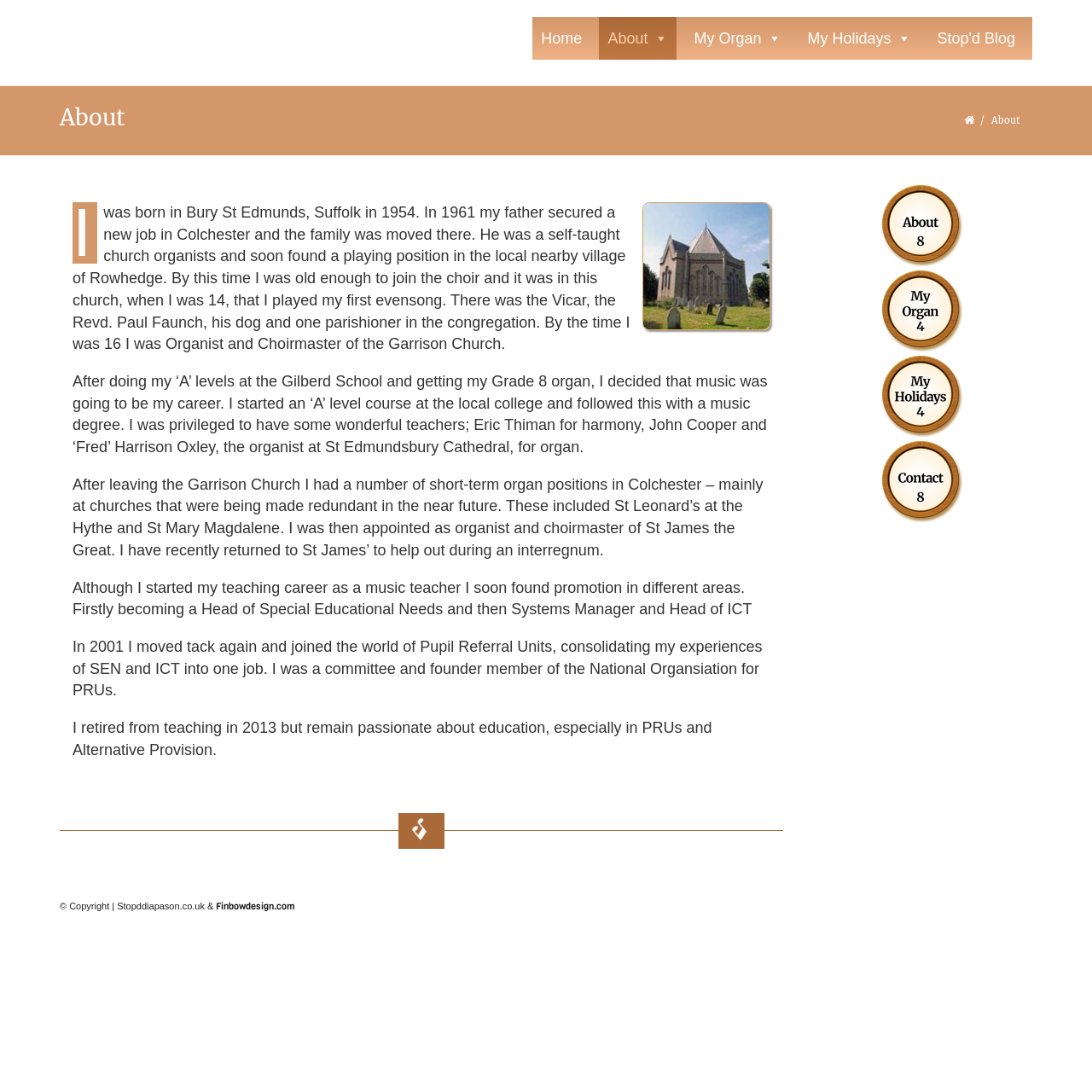Locate the bounding box coordinates of the area where you should click to accomplish the instruction: "View the 'About' section".

[0.055, 0.096, 0.488, 0.119]